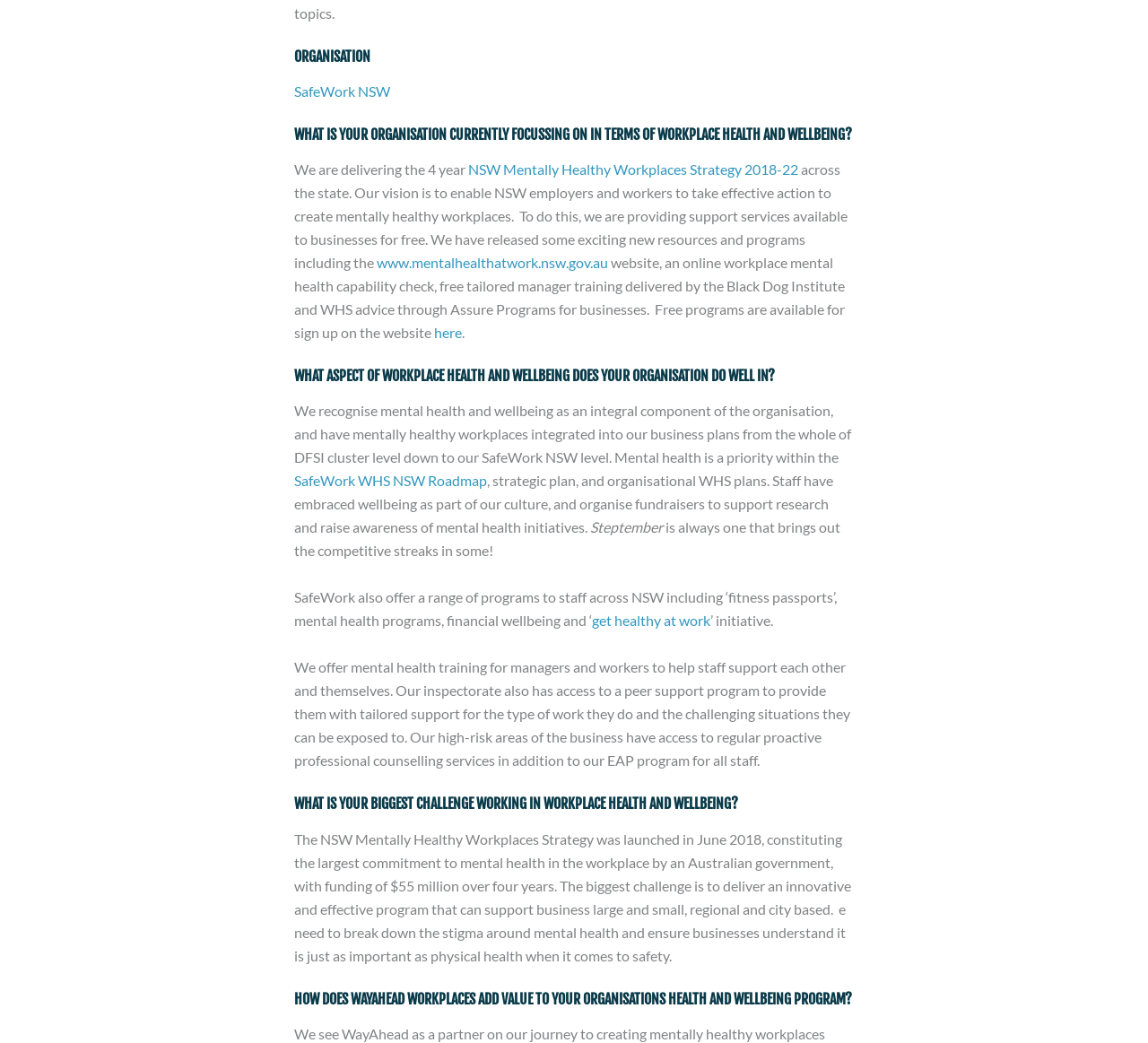Based on the element description SafeWork WHS NSW Roadmap, identify the bounding box coordinates for the UI element. The coordinates should be in the format (top-left x, top-left y, bottom-right x, bottom-right y) and within the 0 to 1 range.

[0.256, 0.453, 0.424, 0.469]